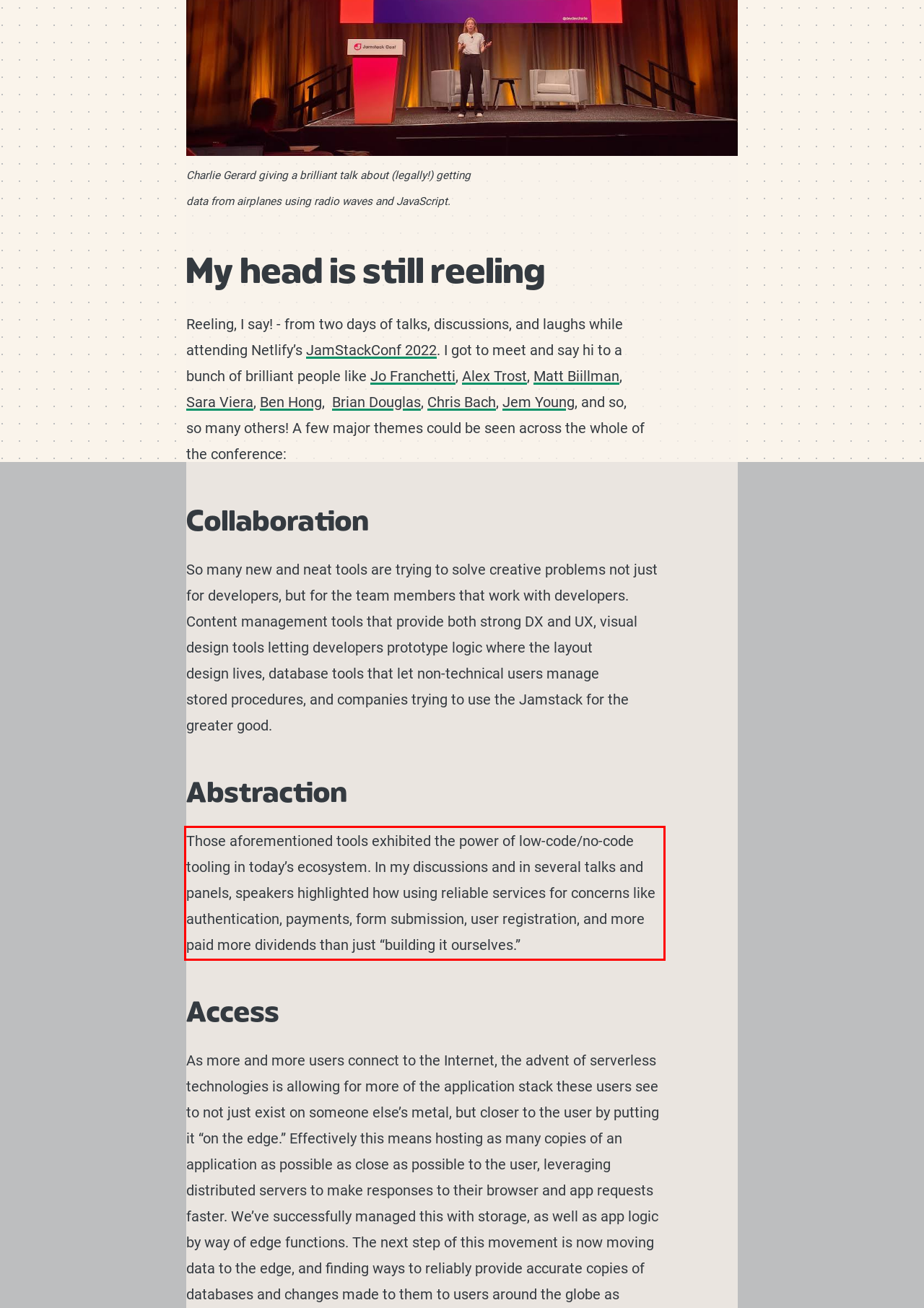Observe the screenshot of the webpage, locate the red bounding box, and extract the text content within it.

Those aforementioned tools exhibited the power of low-code/no-code tooling in today’s ecosystem. In my discussions and in several talks and panels, speakers highlighted how using reliable services for concerns like authentication, payments, form submission, user registration, and more paid more dividends than just “building it ourselves.”